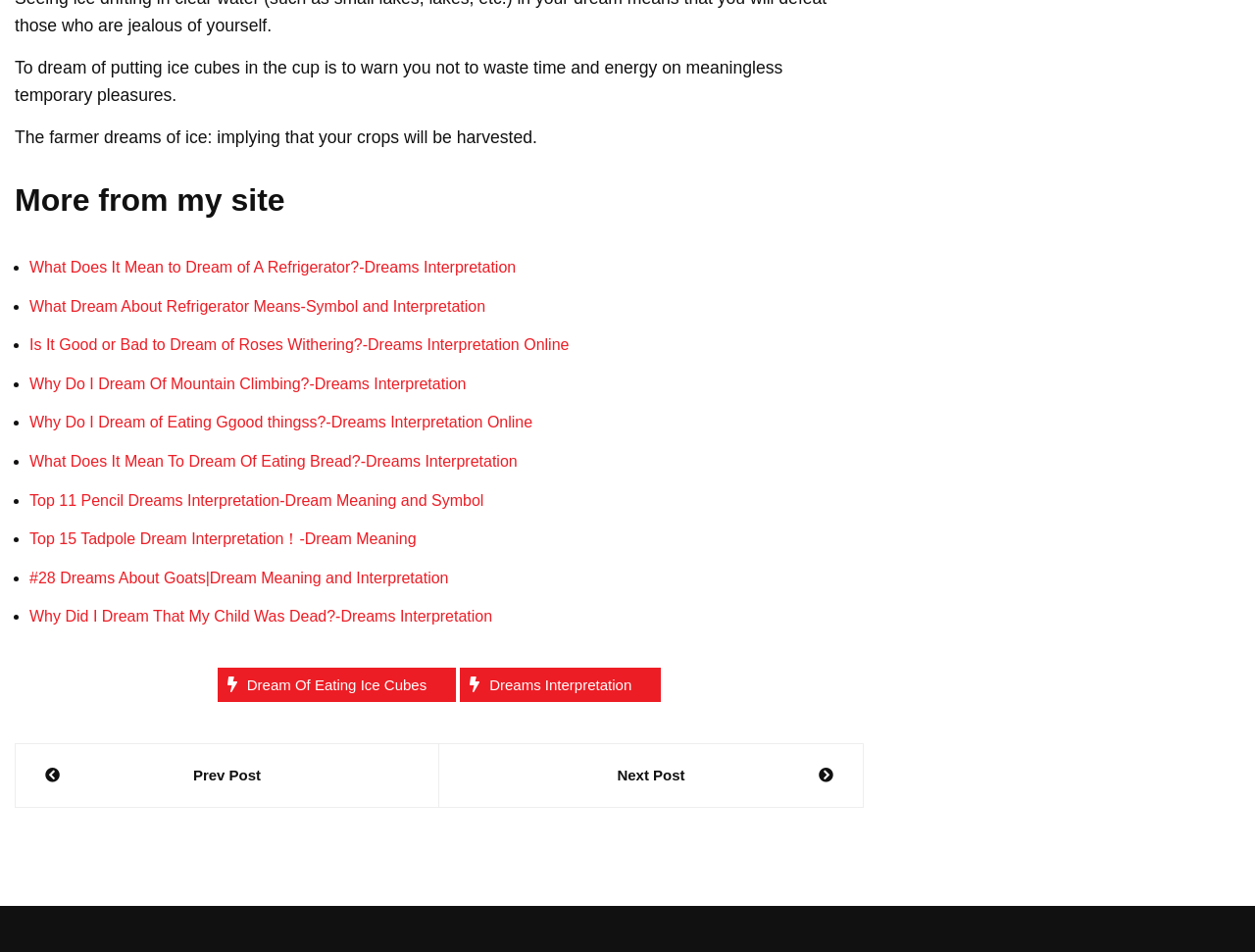What is the navigation option below the links?
We need a detailed and meticulous answer to the question.

Below the list of links, there are navigation options to go to the previous post or the next post, indicated by the 'Prev Post' and 'Next Post' links with arrow icons.